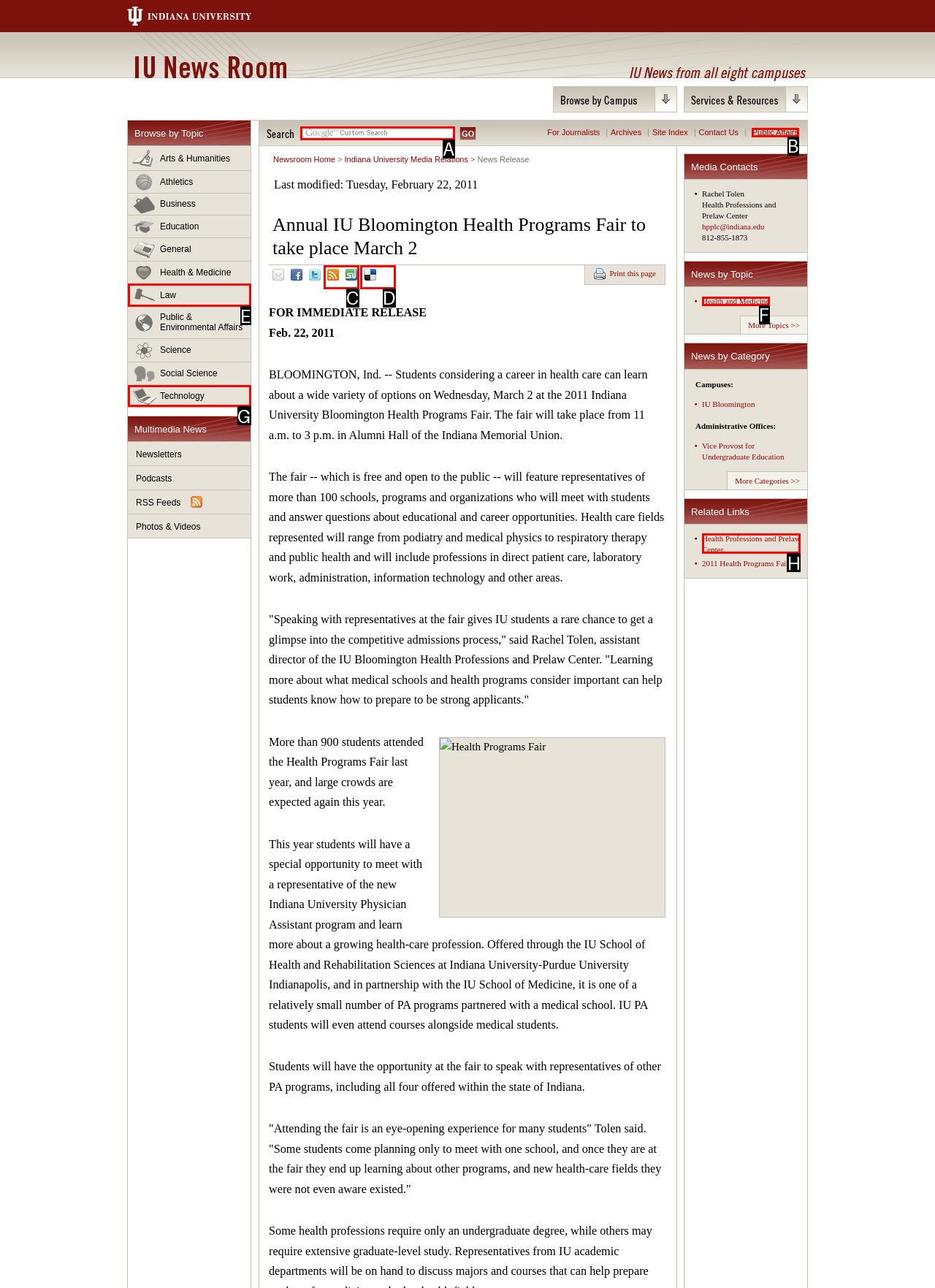Tell me which one HTML element best matches the description: Health Professions and Prelaw Center
Answer with the option's letter from the given choices directly.

H